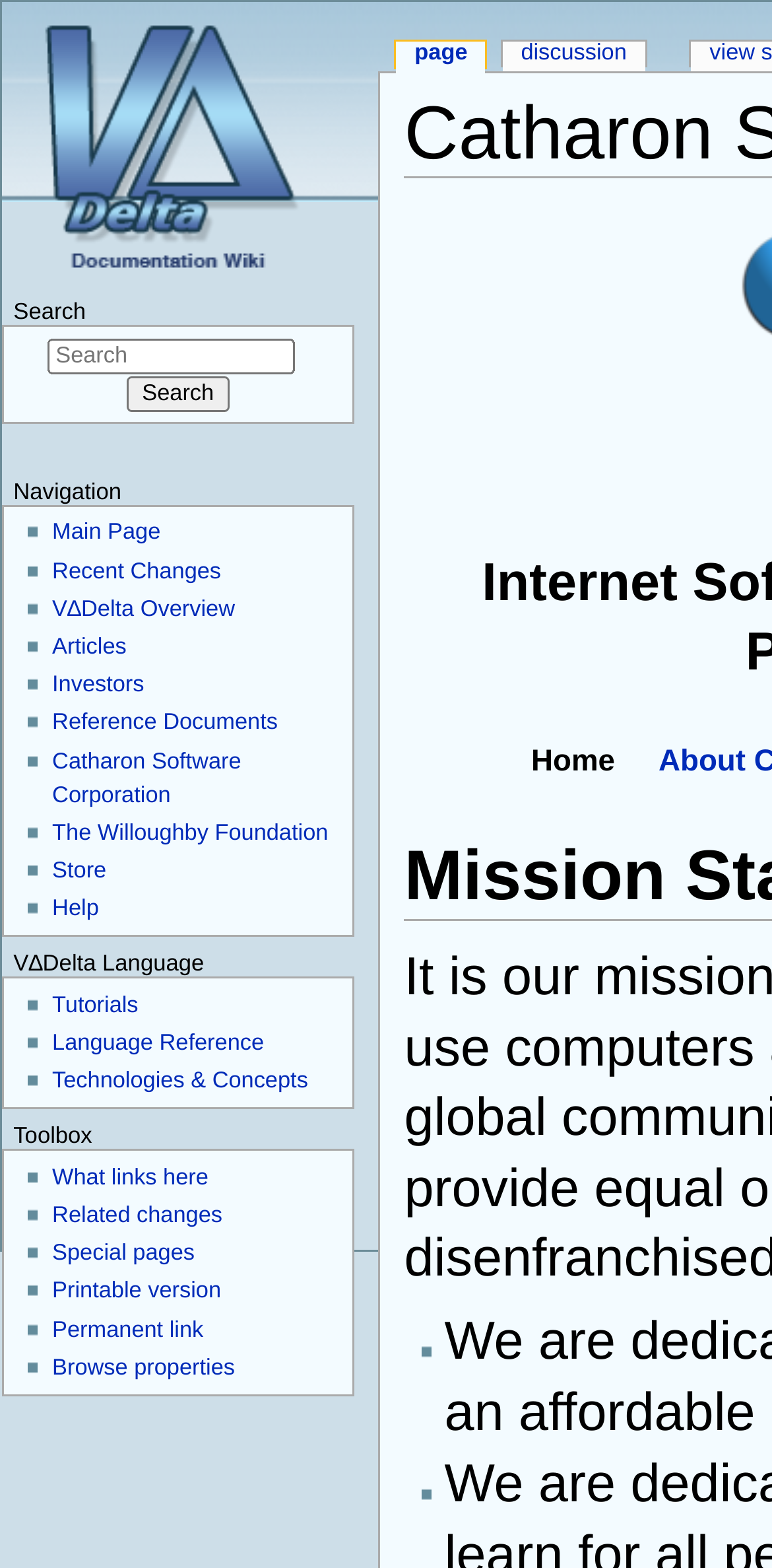Kindly determine the bounding box coordinates of the area that needs to be clicked to fulfill this instruction: "Get help".

[0.068, 0.573, 0.128, 0.588]